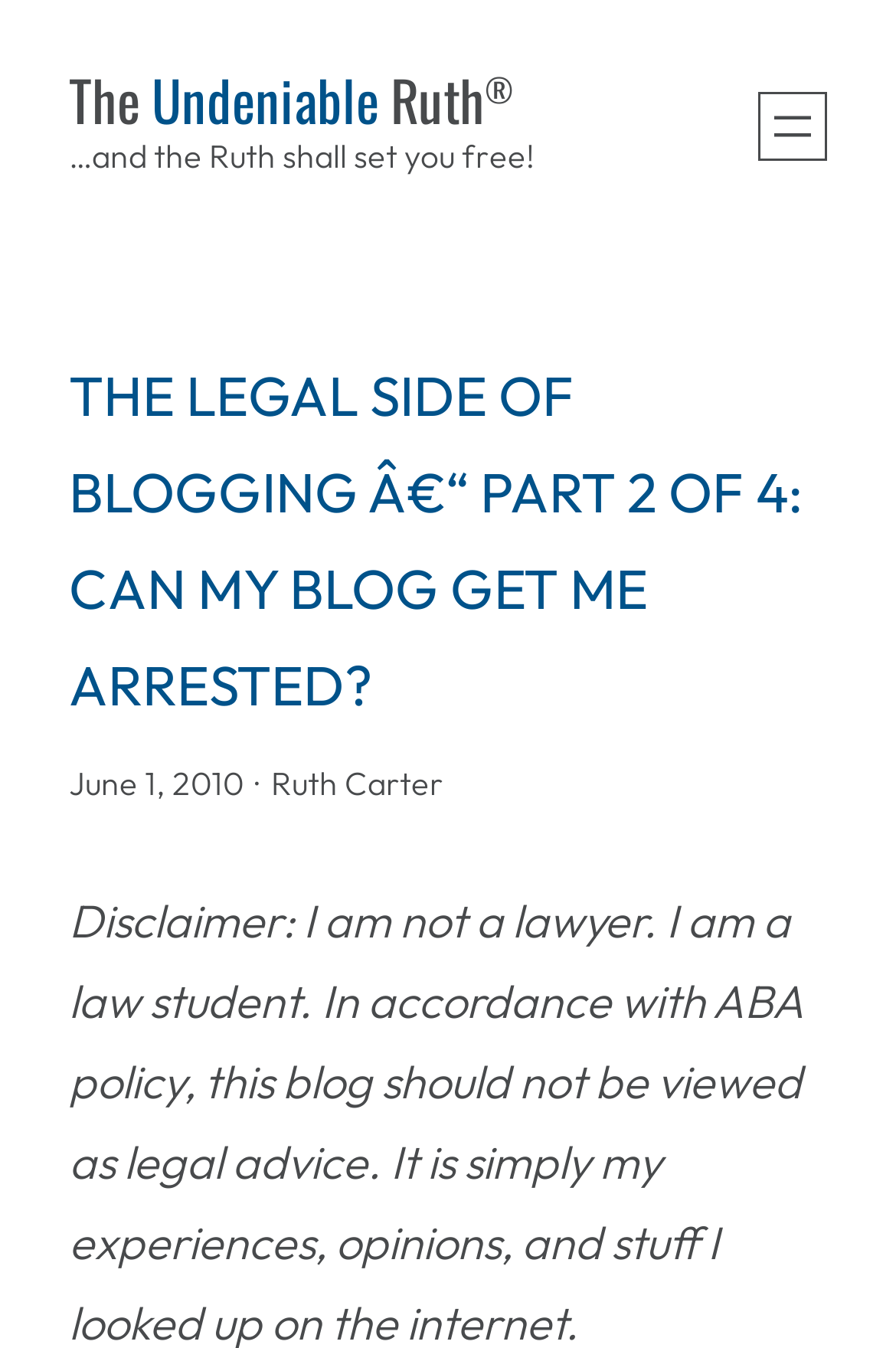Use a single word or phrase to answer the question:
What is the title of the blog post?

THE LEGAL SIDE OF BLOGGING – PART 2 OF 4: CAN MY BLOG GET ME ARRESTED?